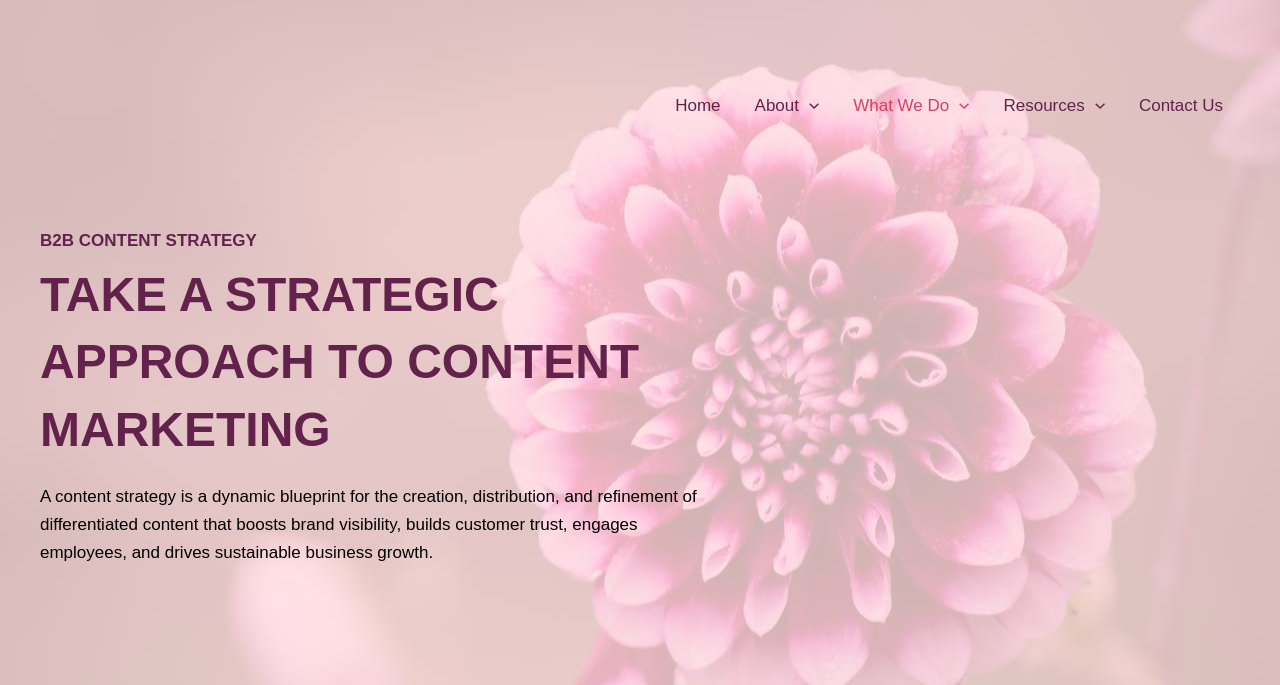How many menu toggles are there?
Answer the question with a thorough and detailed explanation.

There are three menu toggles on the webpage, which can be found by looking at the navigation element 'Site Navigation: Header' and its child elements. The three menu toggles are 'About Menu Toggle', 'What We Do Menu Toggle', and 'Resources Menu Toggle'.